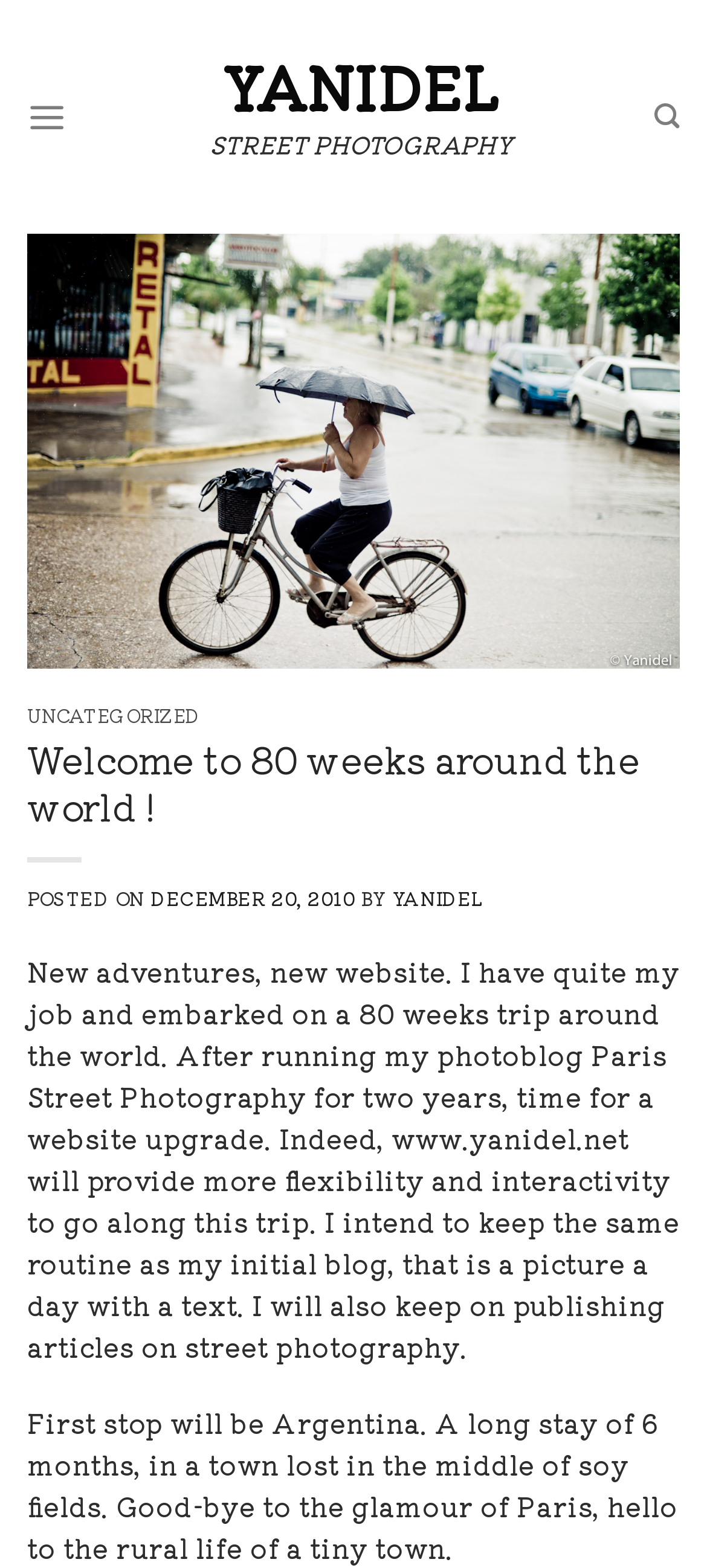What is the purpose of the new website?
Look at the image and answer the question with a single word or phrase.

To provide flexibility and interactivity